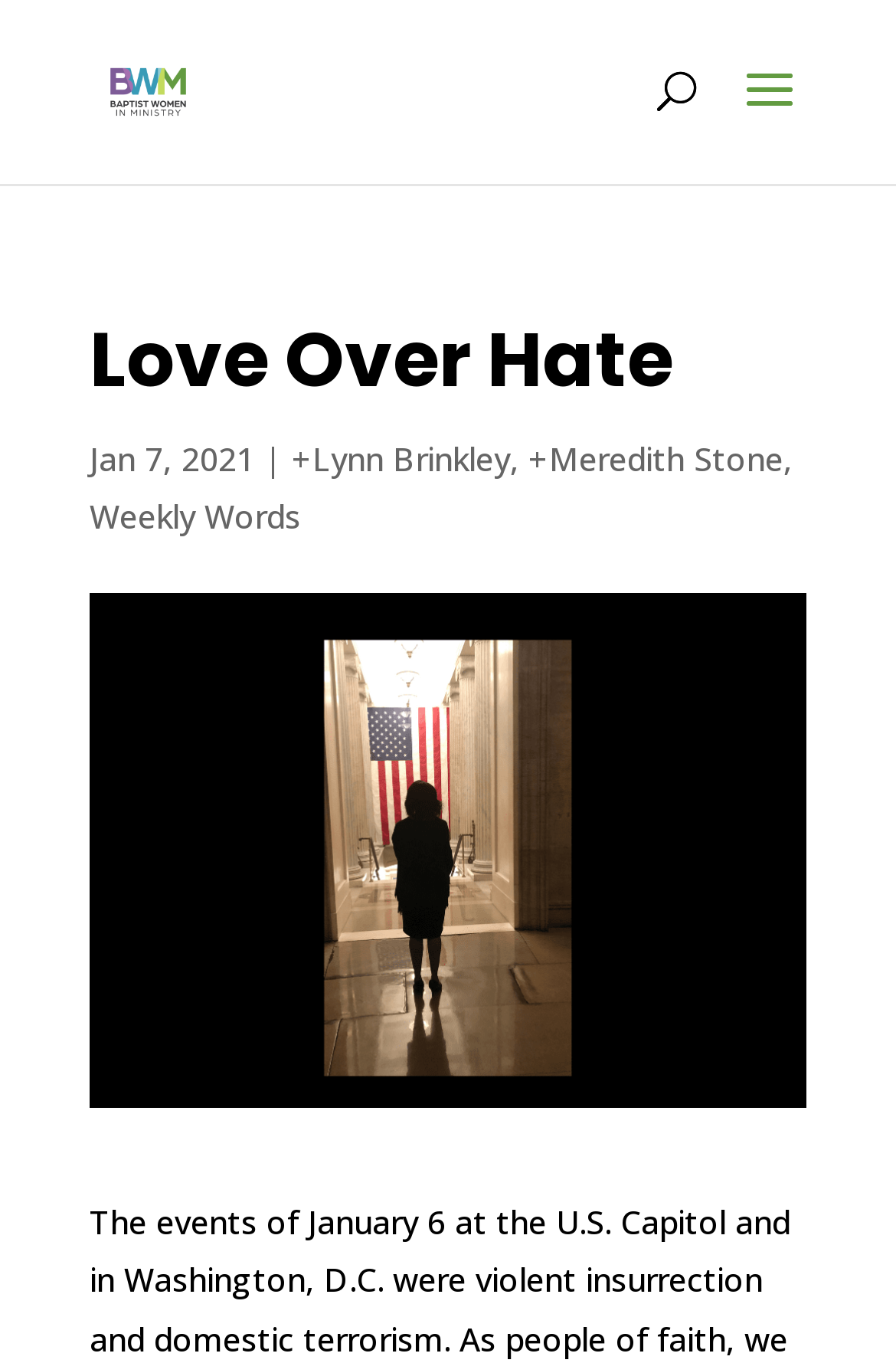Can you locate the main headline on this webpage and provide its text content?

Love Over Hate